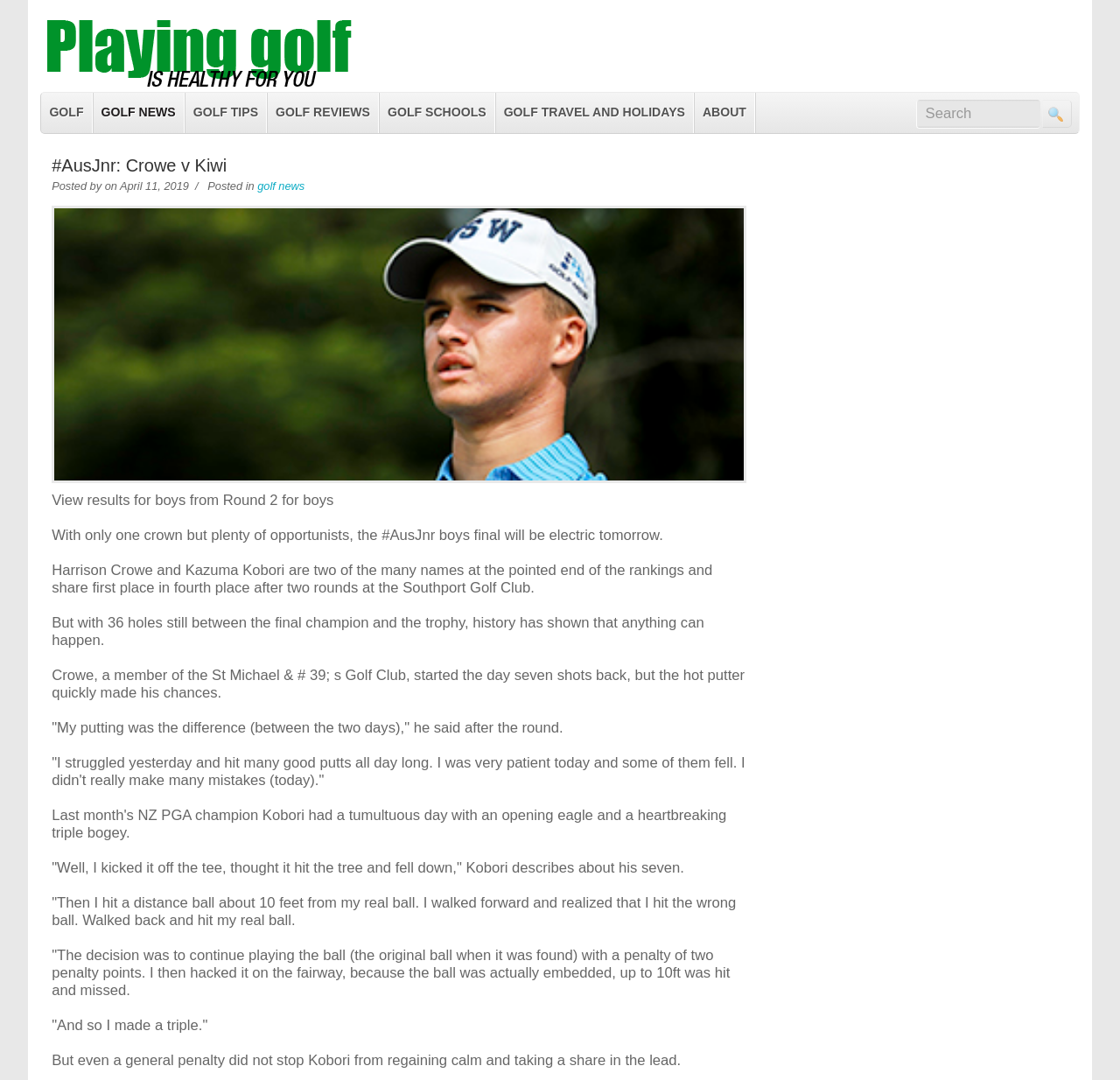Find the bounding box coordinates of the element to click in order to complete the given instruction: "Read about #AusJnr: Crowe v Kiwi."

[0.046, 0.144, 0.203, 0.162]